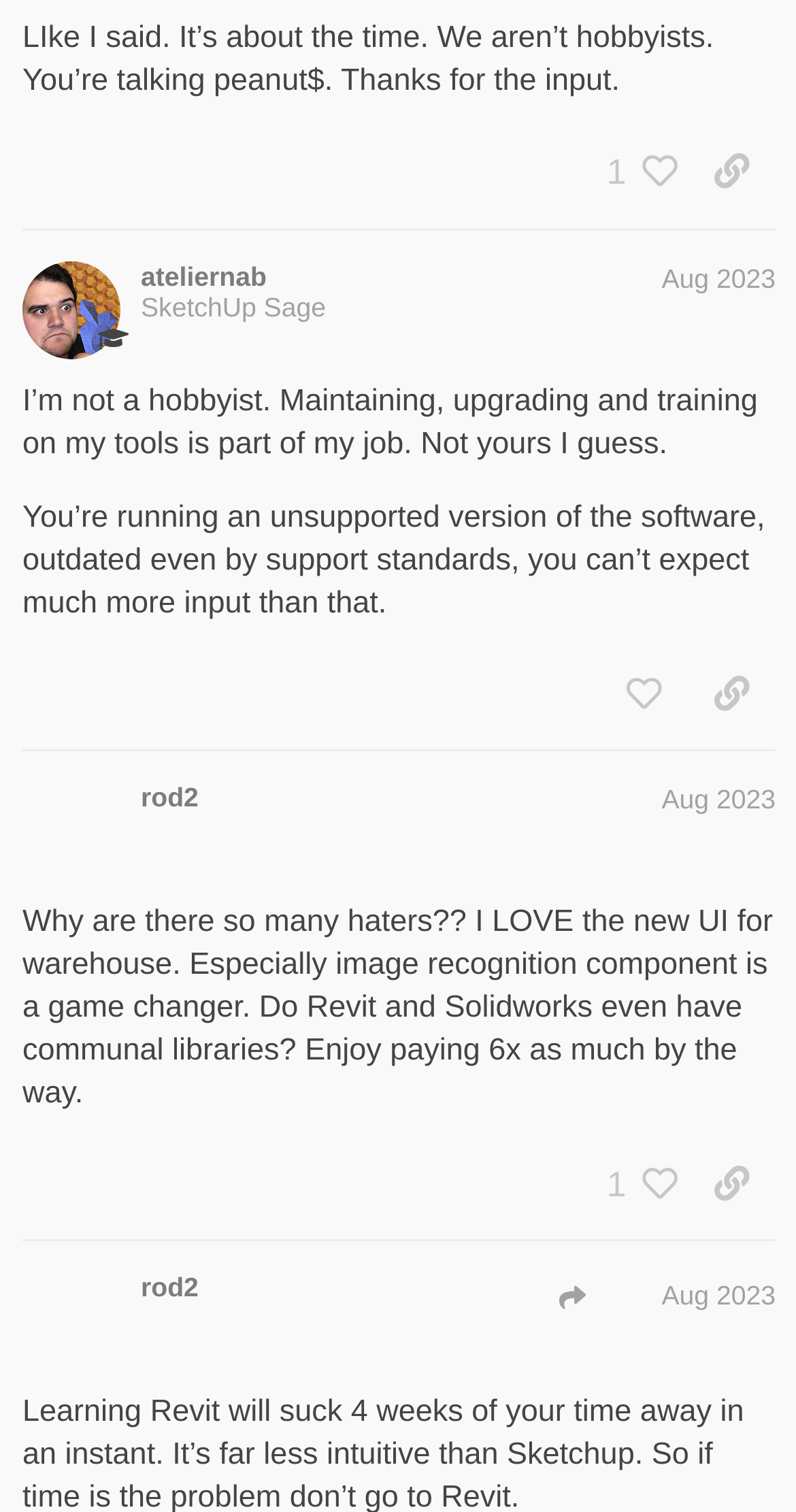Given the element description: "Privacy Policy", predict the bounding box coordinates of this UI element. The coordinates must be four float numbers between 0 and 1, given as [left, top, right, bottom].

None